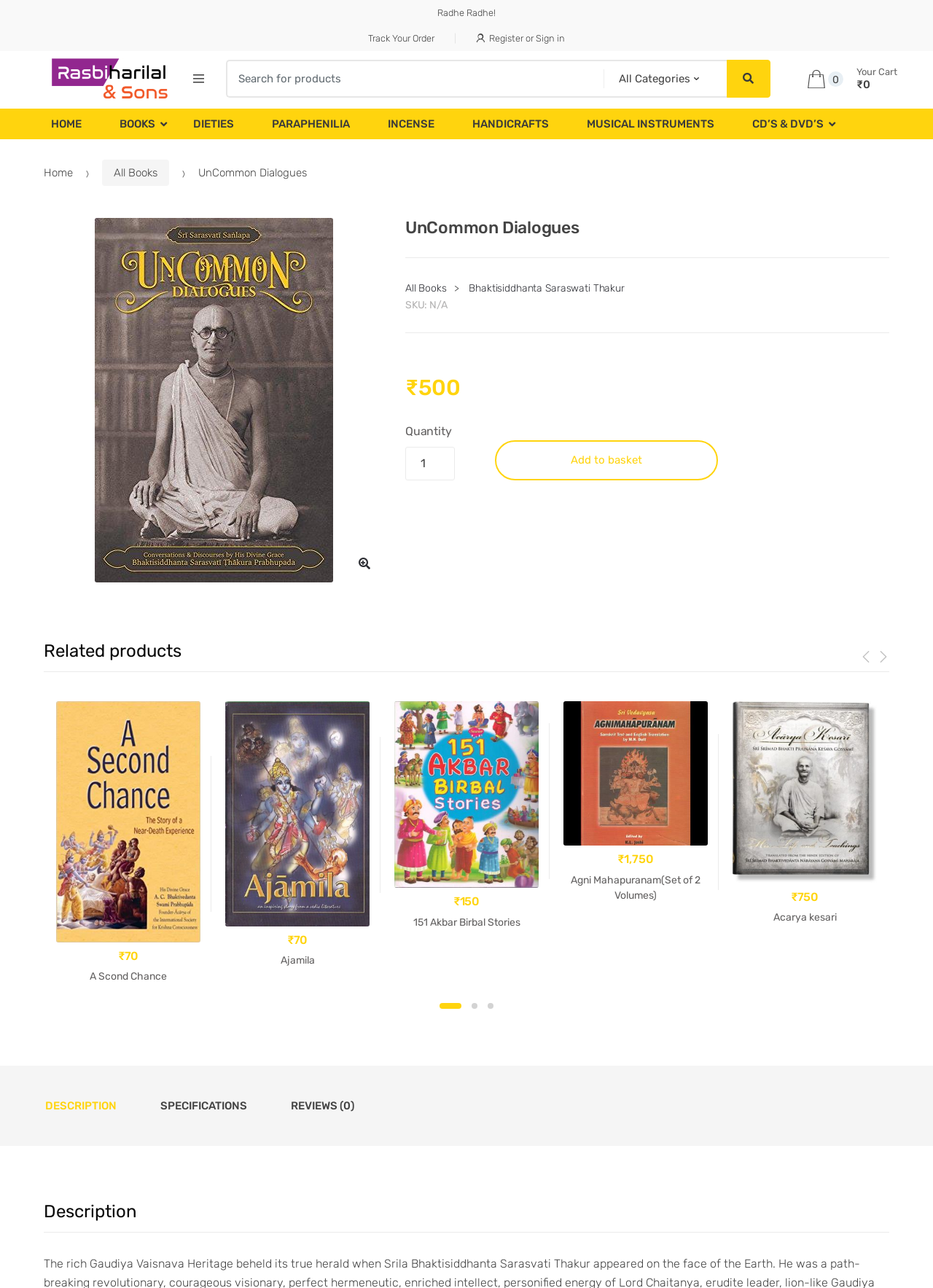Provide the bounding box coordinates of the UI element that matches the description: "₹70 AjamilaAdd to basket".

[0.23, 0.535, 0.408, 0.76]